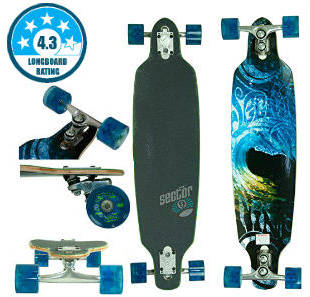Provide a comprehensive description of the image.

The image showcases the **Sector 9 Aperture Sidewinder**, a longboard favored for its striking design and performance features. The board has a sleek, dark deck adorned with an artistic wave graphic, illustrating its connection to surfing culture. It is equipped with double kingpin trucks, enhancing stability and maneuverability—ideal for both cruising and downhill rides. The bright blue wheels not only add a vibrant touch but also provide a soft and spongy feel, ensuring a smooth ride over various terrains.

With a length of **44 inches**, this longboard strikes a perfect balance, making it suitable for beginners and intermediate riders who seek versatility in their skating objectives. Its construction includes durable materials, which contribute to its longevity and resilience, allowing riders to enjoy a fast and enjoyable experience without the worry of wear and tear.

Additionally, the **Sector 9** brand is recognized for its commitment to quality, and this model showcases a **4.3-star longboard rating**, emphasizing its popularity and reliability among longboarding enthusiasts. Overall, the Sector 9 Aperture Sidewinder stands out as an excellent choice for those new to the sport, combining aesthetics with superior performance.